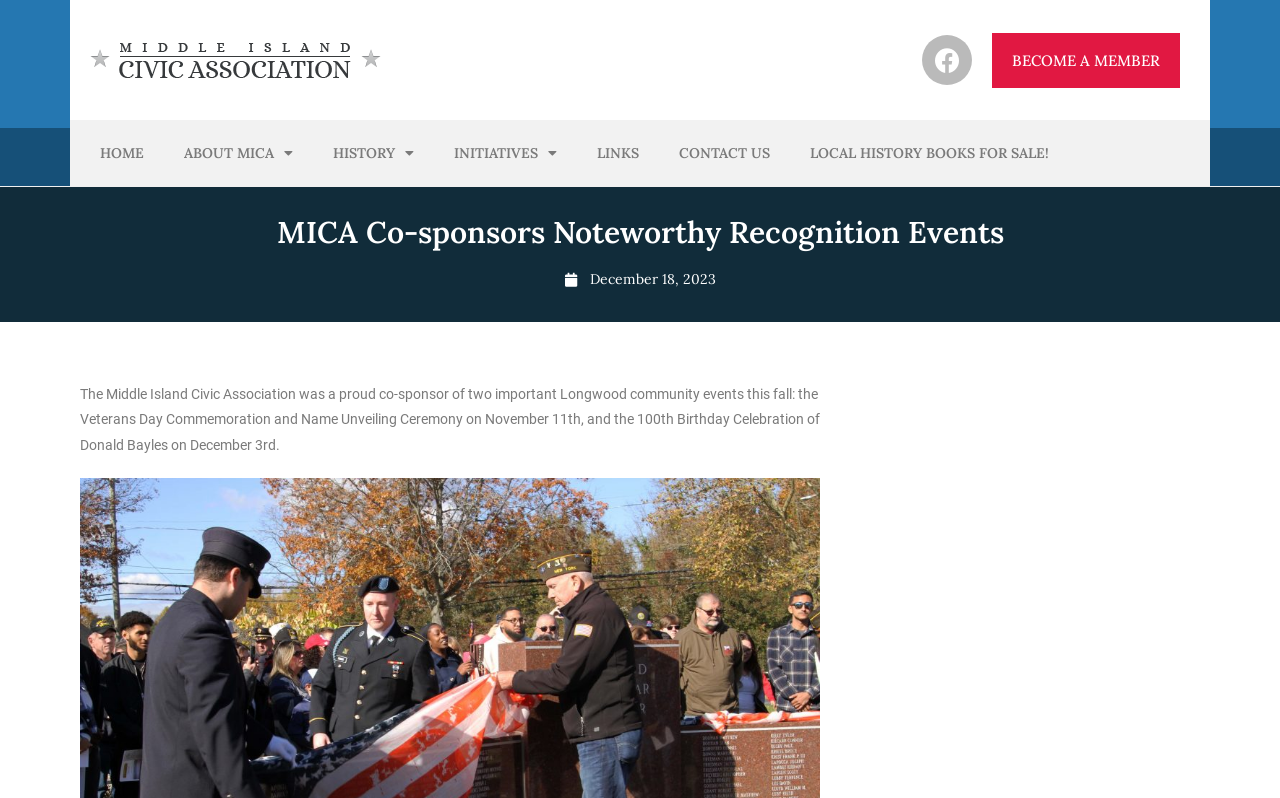What social media platform is linked on the webpage?
Refer to the image and provide a one-word or short phrase answer.

Facebook